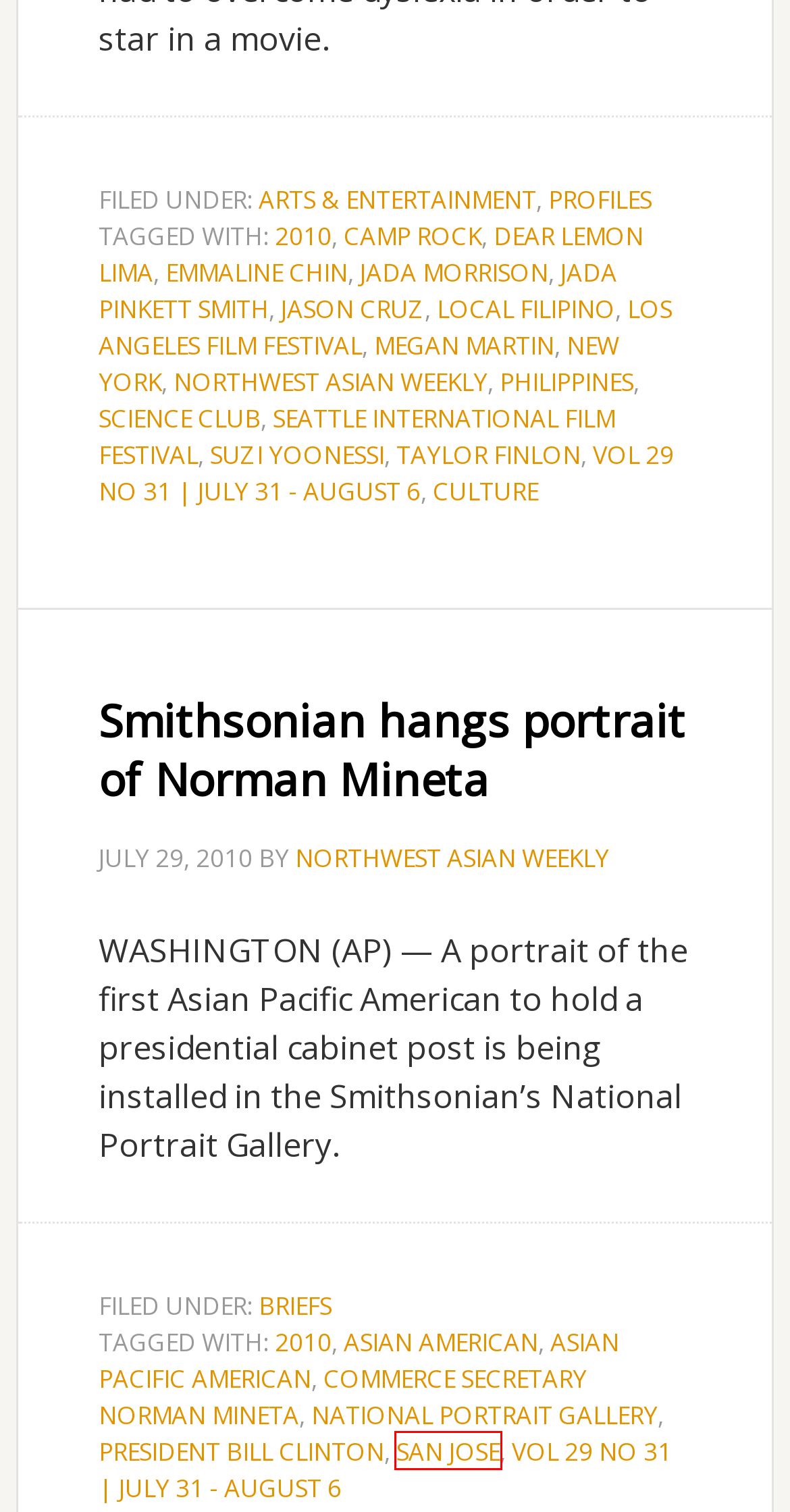Examine the screenshot of a webpage featuring a red bounding box and identify the best matching webpage description for the new page that results from clicking the element within the box. Here are the options:
A. Camp Rock
B. Science Club
C. Profiles
D. San Jose
E. Philippines
F. Suzi Yoonessi
G. Jada Pinkett Smith
H. Taylor Finlon

D